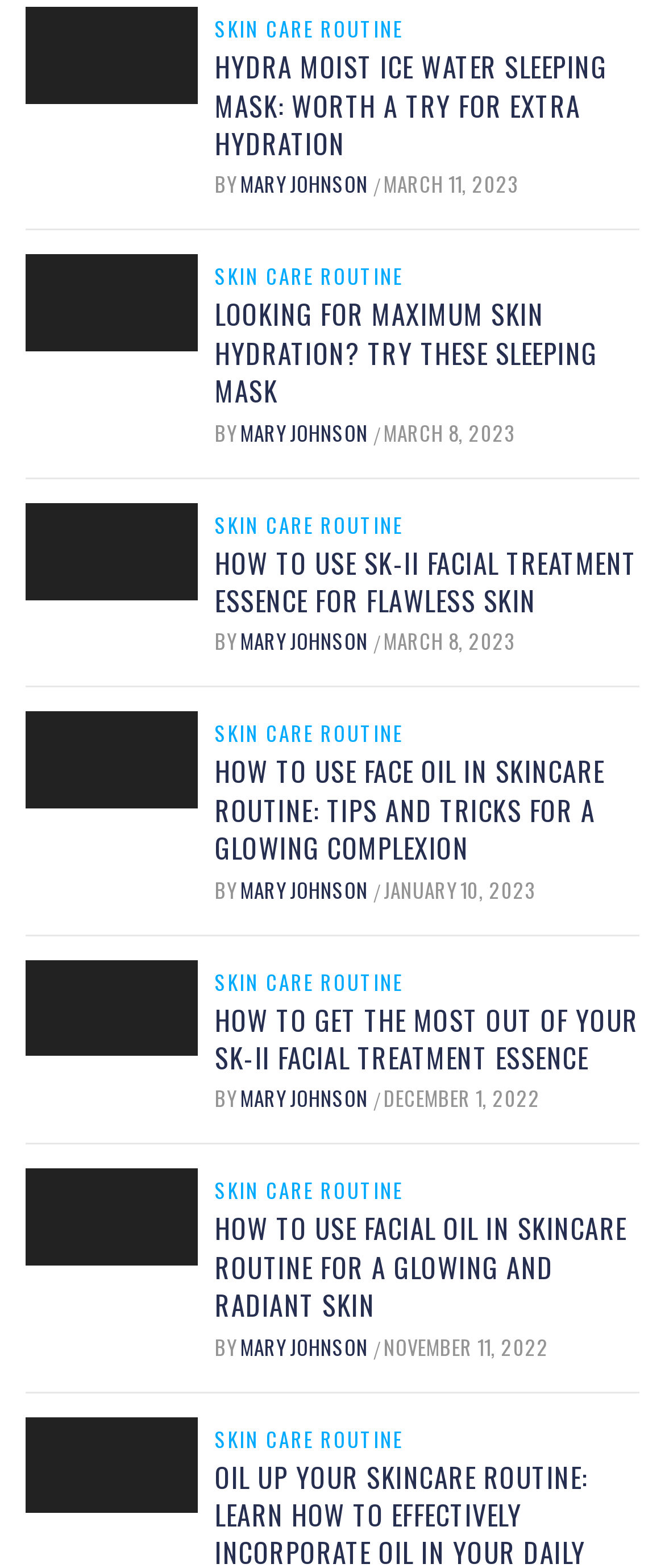Locate the bounding box coordinates of the element's region that should be clicked to carry out the following instruction: "Check the 'How To Use SK-II Facial Treatment Essence For Flawless Skin' article". The coordinates need to be four float numbers between 0 and 1, i.e., [left, top, right, bottom].

[0.038, 0.338, 0.297, 0.36]